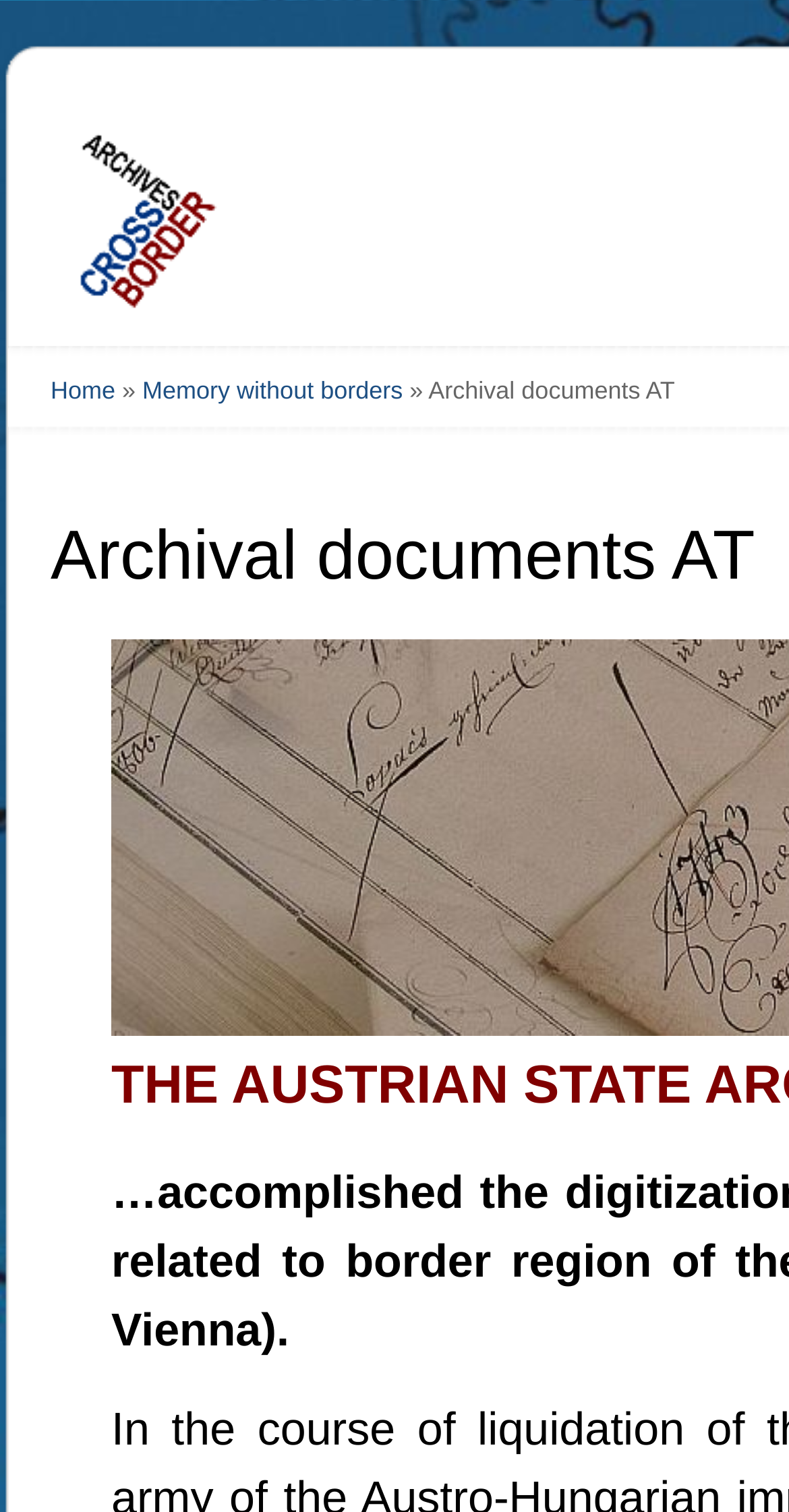Please determine the bounding box coordinates, formatted as (top-left x, top-left y, bottom-right x, bottom-right y), with all values as floating point numbers between 0 and 1. Identify the bounding box of the region described as: alt="Crossborderarchives"

[0.064, 0.135, 0.3, 0.154]